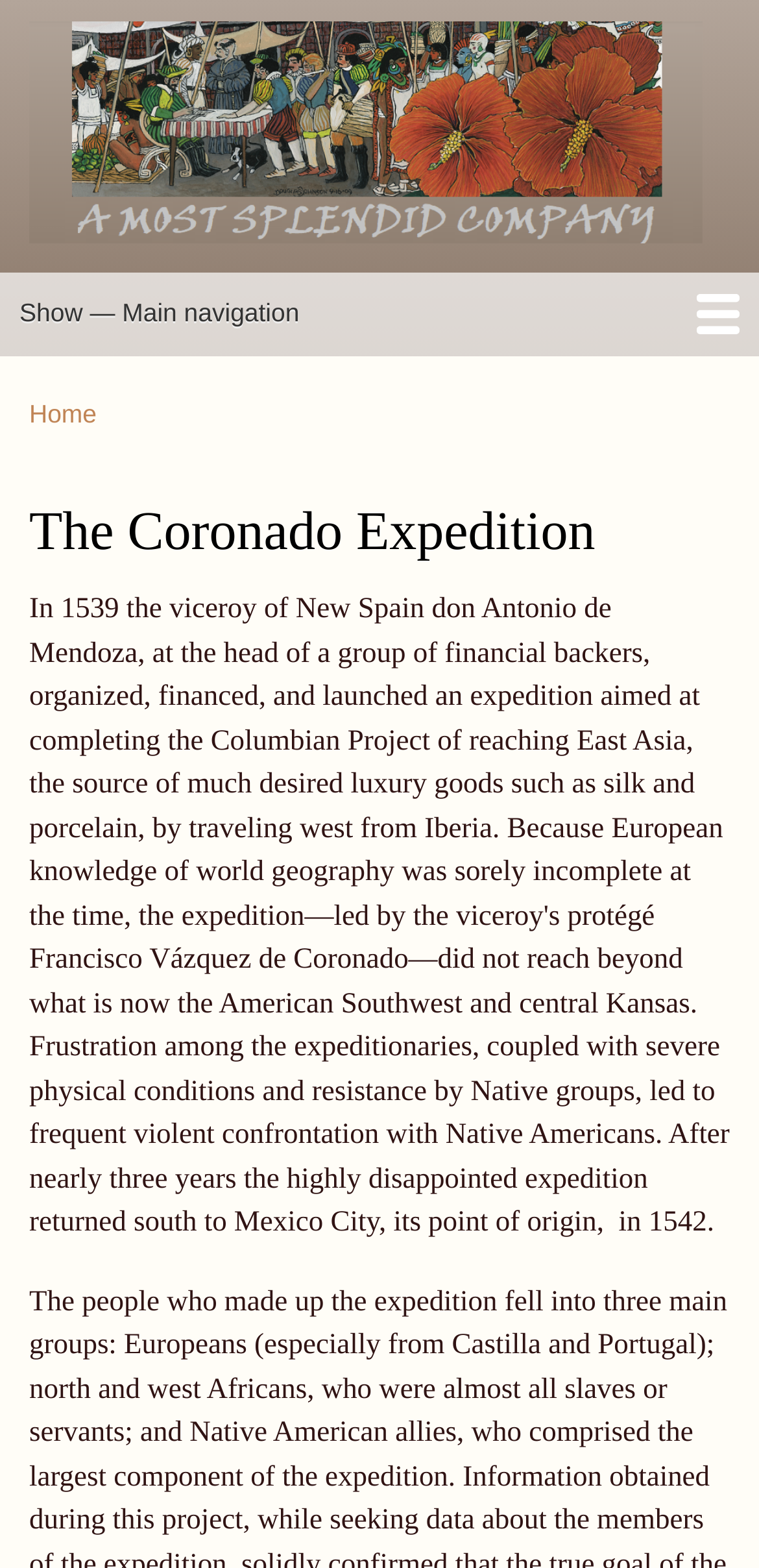Using the webpage screenshot, find the UI element described by Home. Provide the bounding box coordinates in the format (top-left x, top-left y, bottom-right x, bottom-right y), ensuring all values are floating point numbers between 0 and 1.

[0.013, 0.232, 0.987, 0.285]